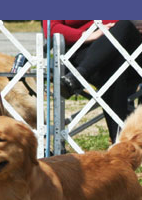Generate an elaborate caption that includes all aspects of the image.

The image captures a lively scene featuring two golden retrievers in a grassy area, likely at a dog event or show. The golden retriever in the foreground is playfully engaged, while another dog can be seen in the background, along with a seated person whose legs are visible. The setting appears to be outdoors, marked by a white lattice gate that defines the space. The person in red indicates a relaxed atmosphere, suggesting they might be waiting for the competition or simply enjoying the day out with their dogs. Overall, the image conveys a sense of joy and camaraderie in the world of dog enthusiasts.